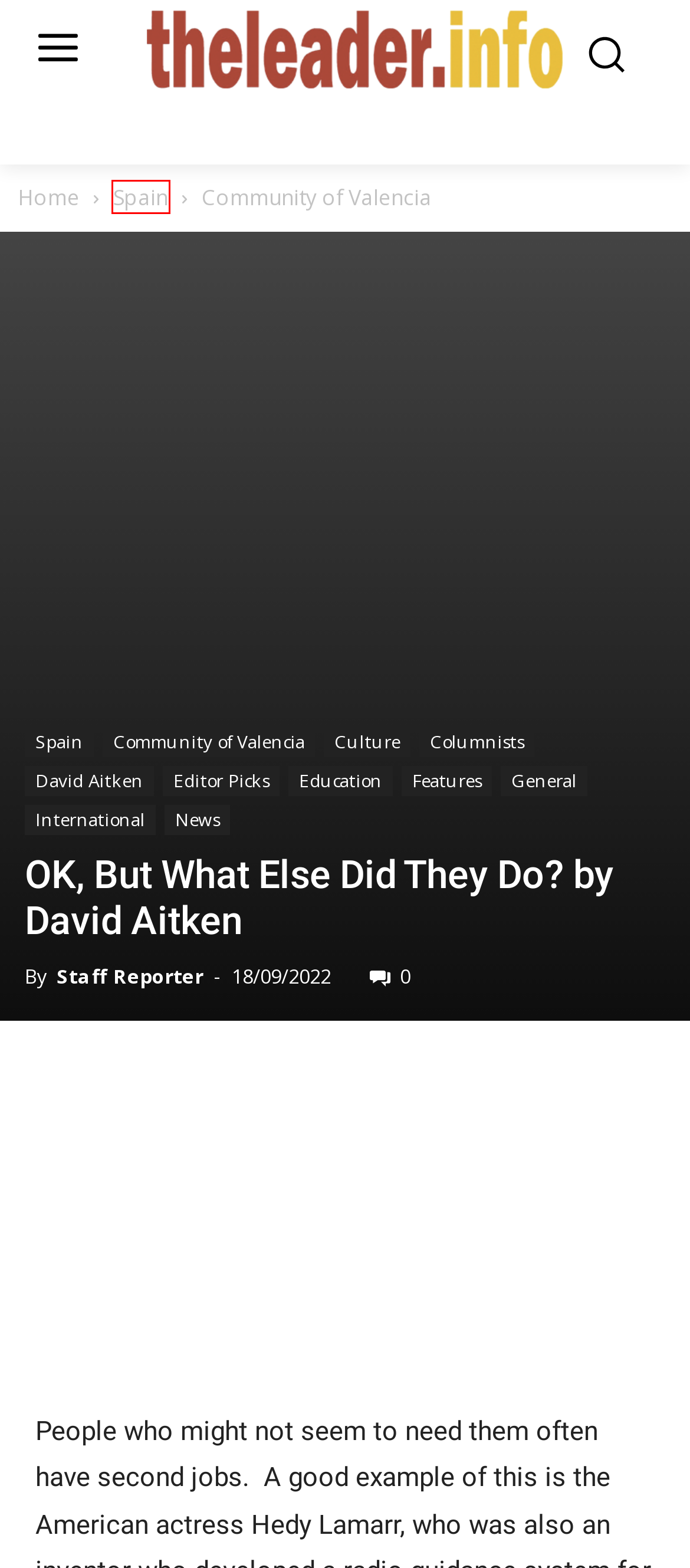Examine the screenshot of a webpage with a red rectangle bounding box. Select the most accurate webpage description that matches the new webpage after clicking the element within the bounding box. Here are the candidates:
A. David Aitken Archives - News, Sport, Information, Property, Business in Spain
B. Staff Reporter, Author at News, Sport, Information, Property, Business in Spain
C. Culture Archives - News, Sport, Information, Property, Business in Spain
D. Editor Picks Archives - News, Sport, Information, Property, Business in Spain
E. International Archives - News, Sport, Information, Property, Business in Spain
F. Community of Valencia Archives - News, Sport, Information, Property, Business in Spain
G. News Archives - News, Sport, Information, Property, Business in Spain
H. Spain - The Leader Newspaper

H